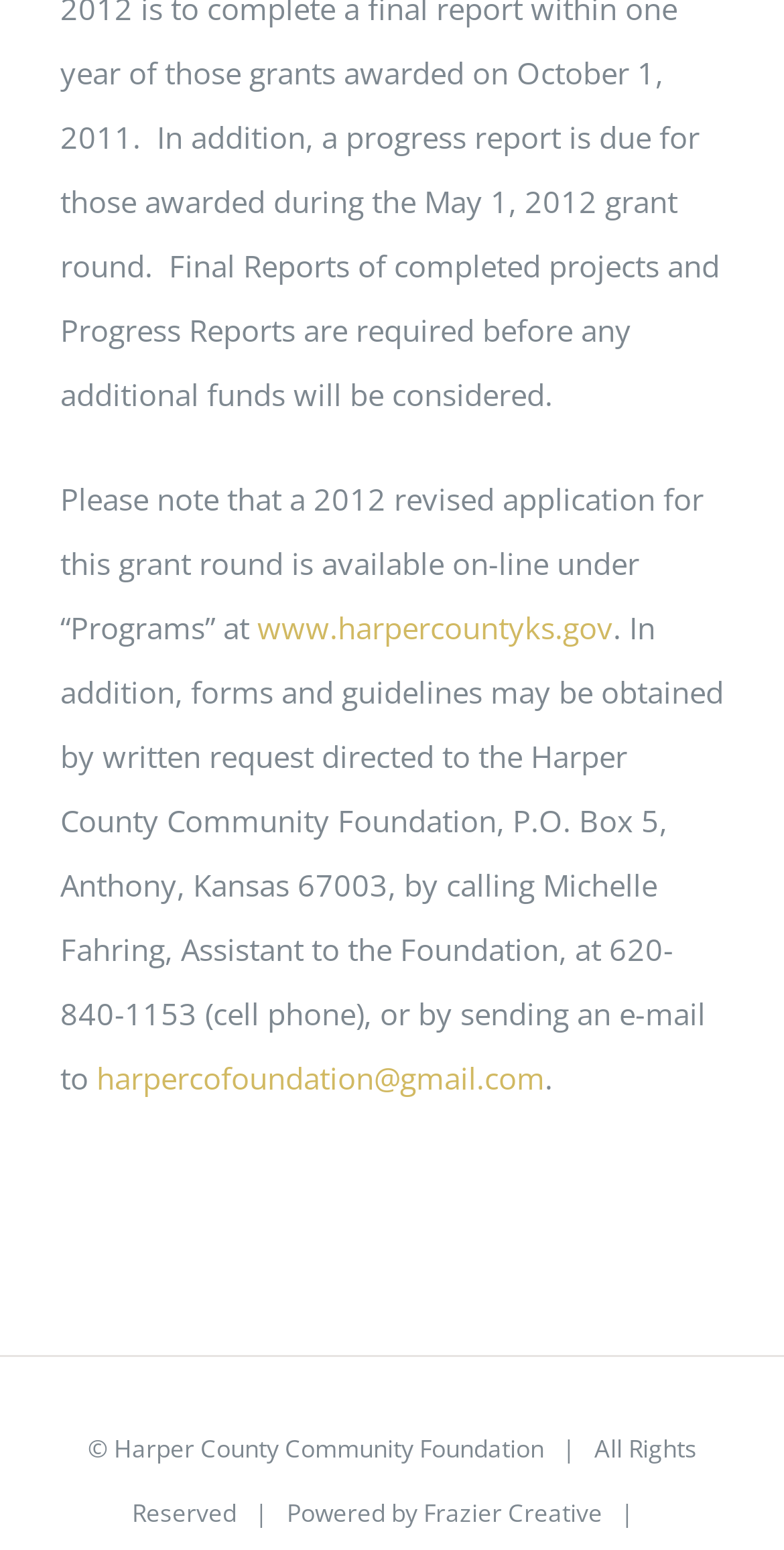Please provide a brief answer to the following inquiry using a single word or phrase:
What is the postal address to request forms and guidelines?

P.O. Box 5, Anthony, Kansas 67003